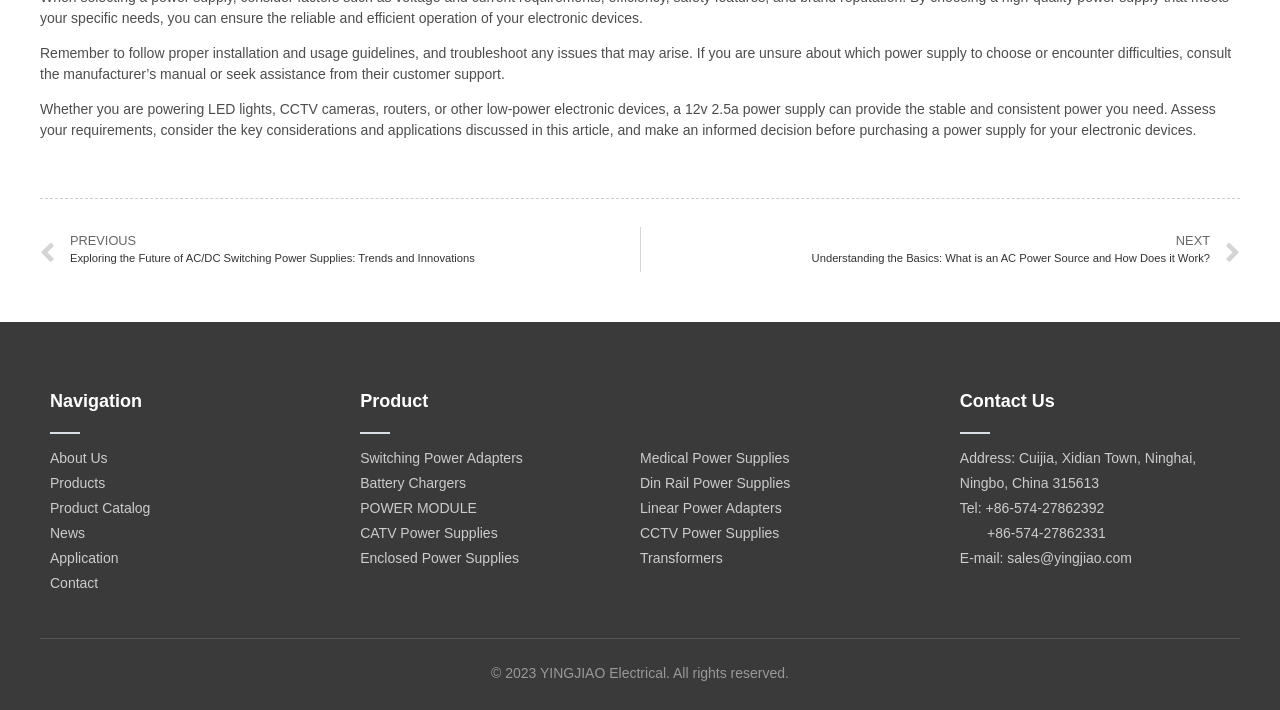Pinpoint the bounding box coordinates of the area that must be clicked to complete this instruction: "Click on 'About Us'".

[0.039, 0.628, 0.25, 0.663]